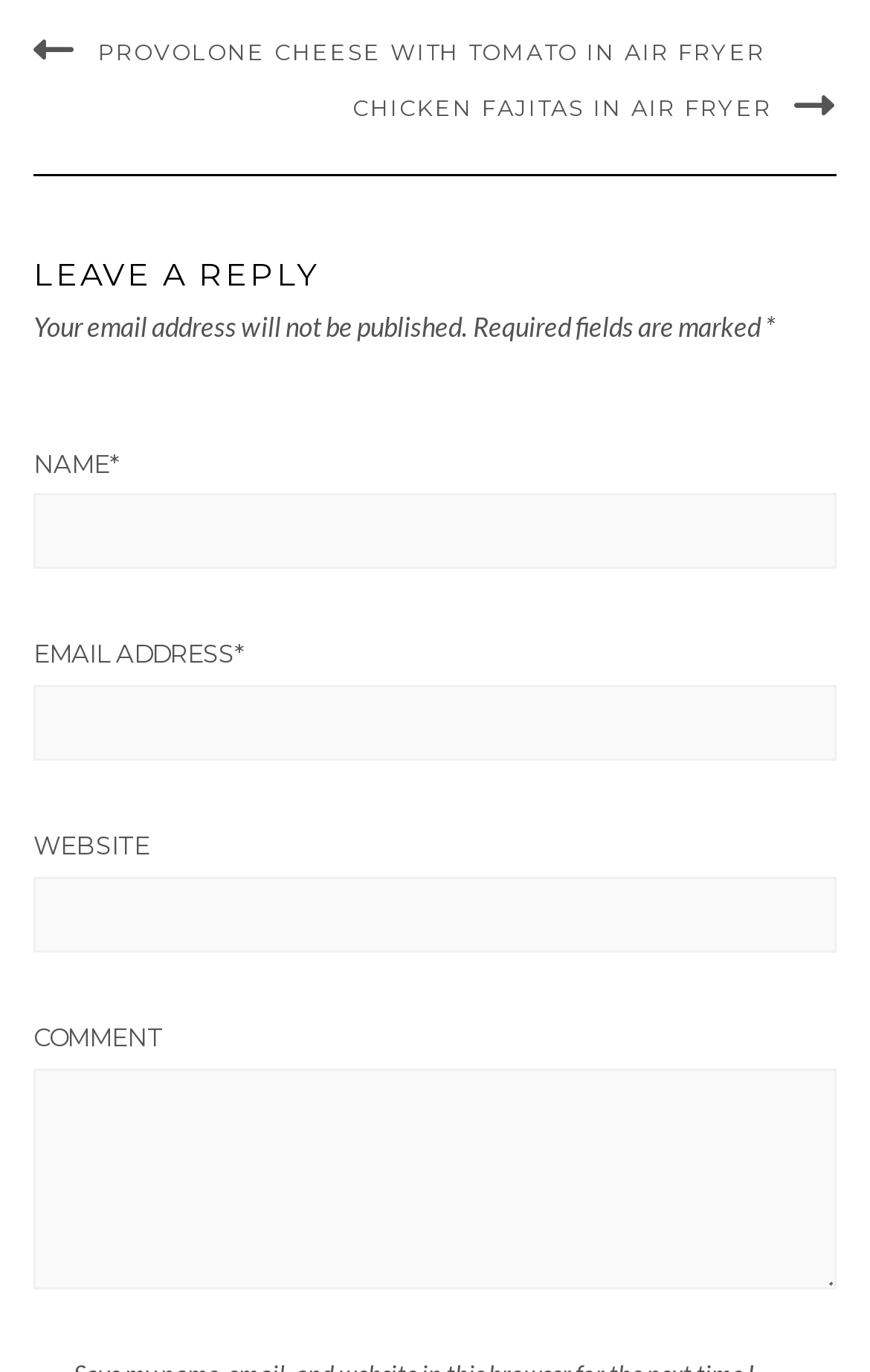Using a single word or phrase, answer the following question: 
What is required to be filled in the form?

Name and email address